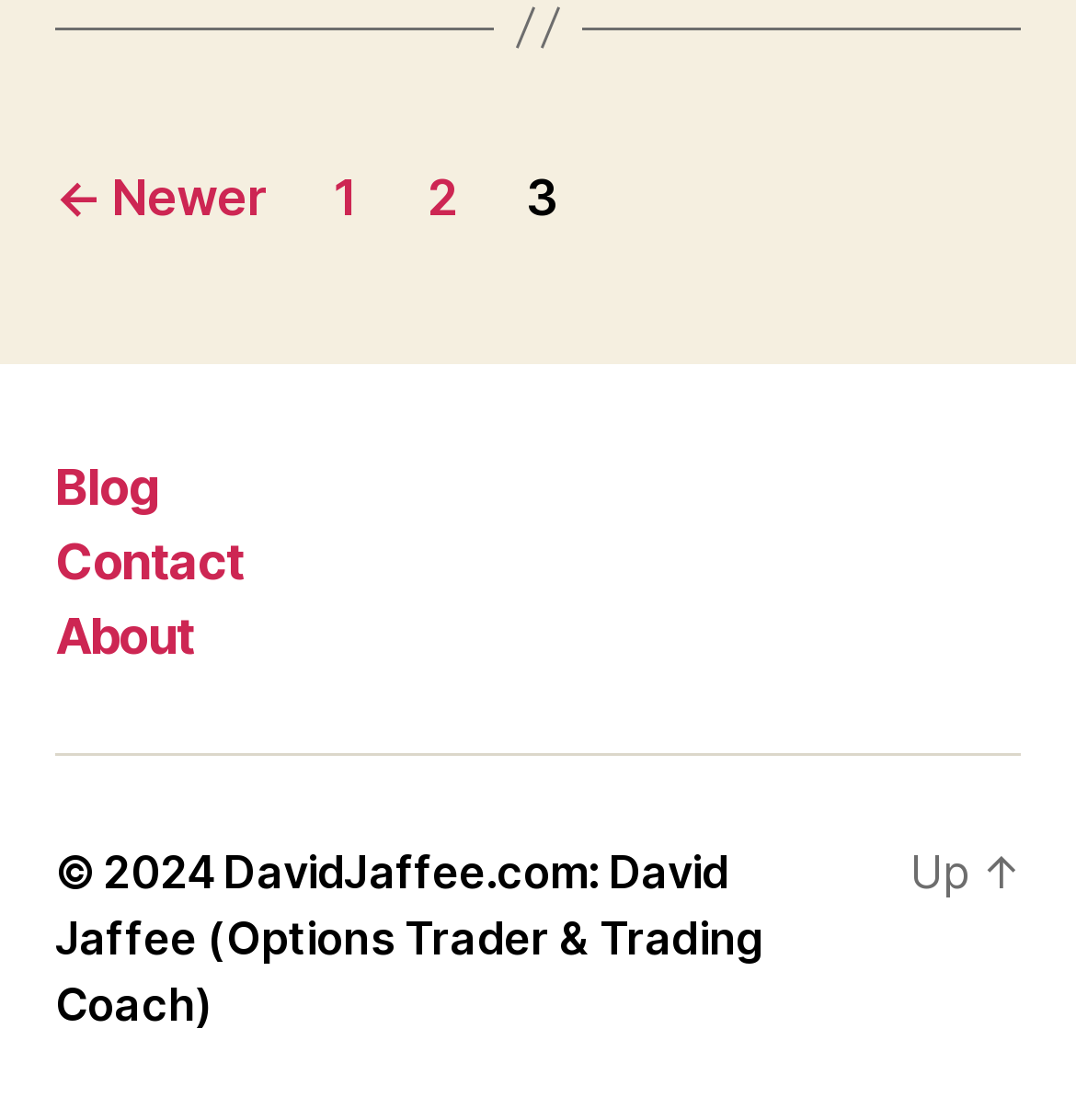Locate the bounding box coordinates of the element I should click to achieve the following instruction: "scroll up".

[0.846, 0.753, 0.949, 0.802]